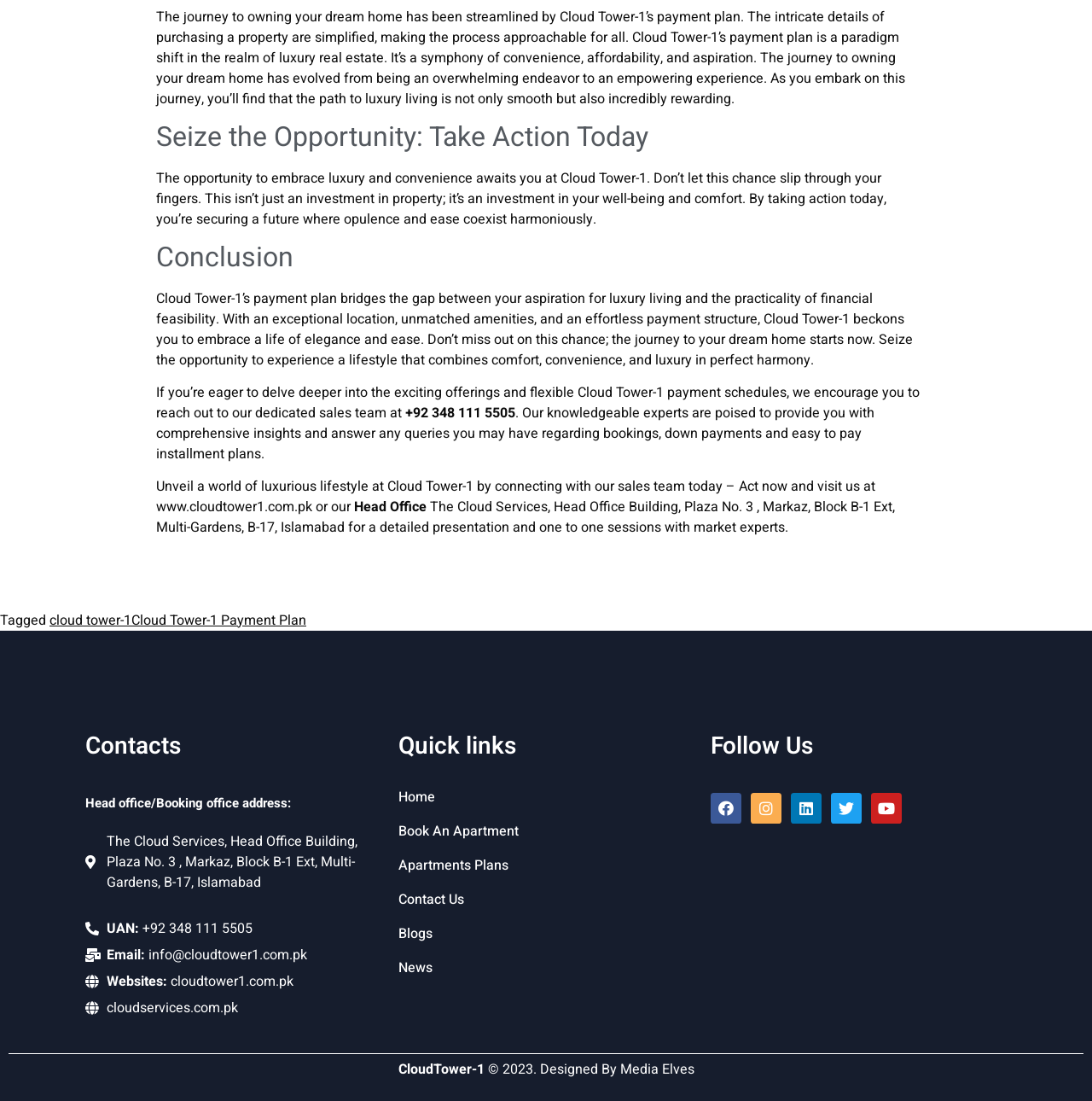What is the phone number to contact the sales team?
Please answer using one word or phrase, based on the screenshot.

+92 348 111 5505